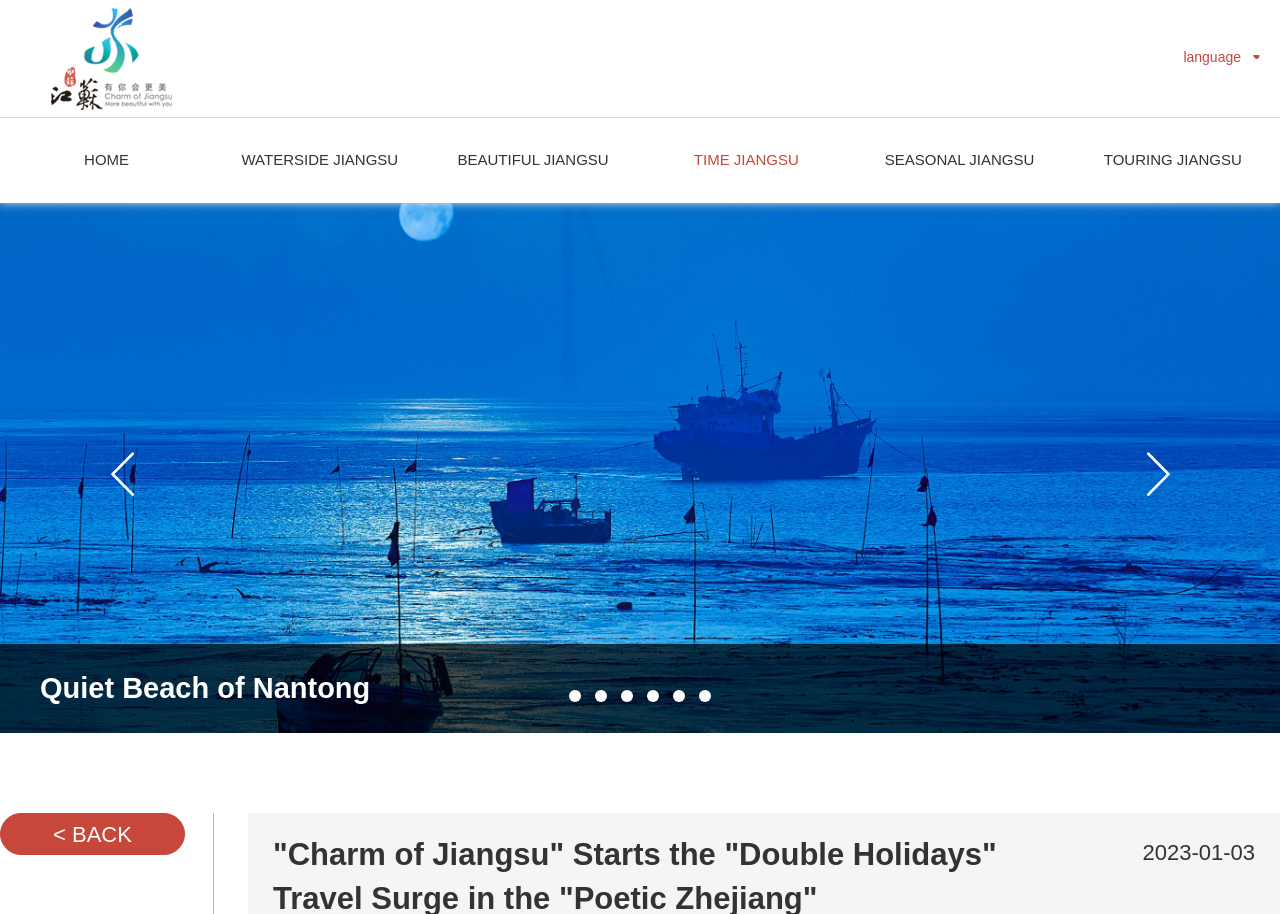Please answer the following question using a single word or phrase: 
What is the name of the beach mentioned?

Quiet Beach of Nantong